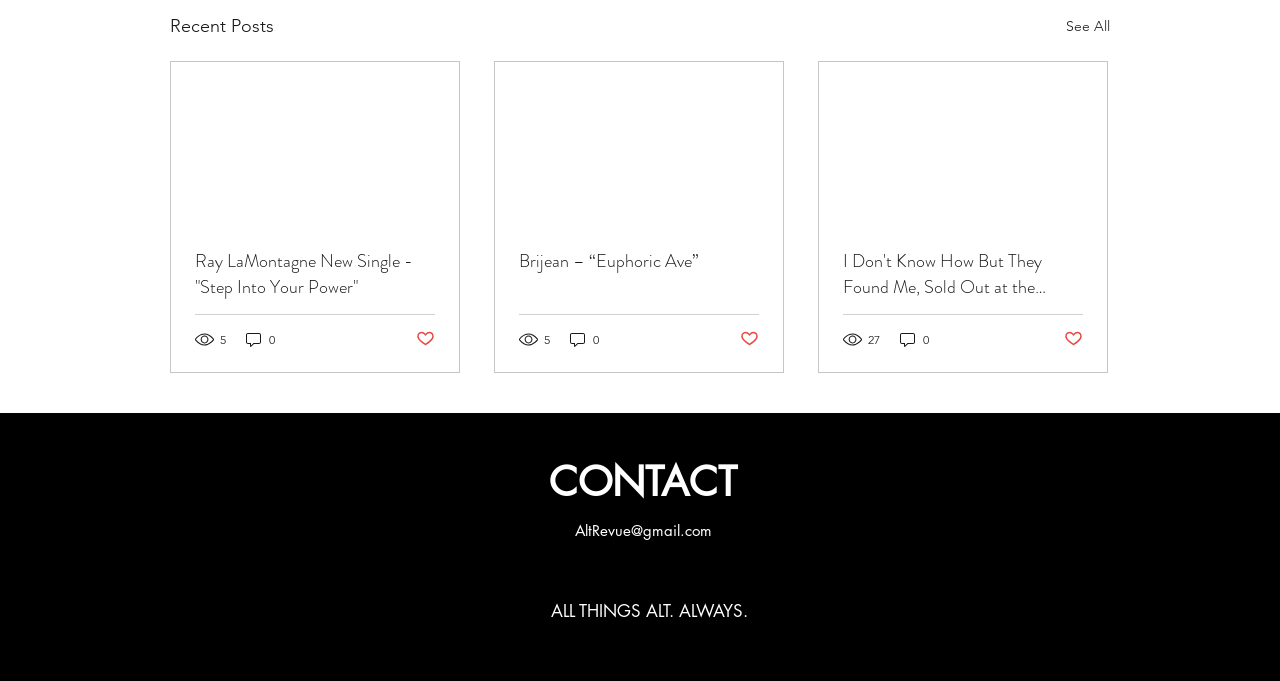Identify the bounding box coordinates of the area you need to click to perform the following instruction: "Click the 'Resume Builder' link".

None